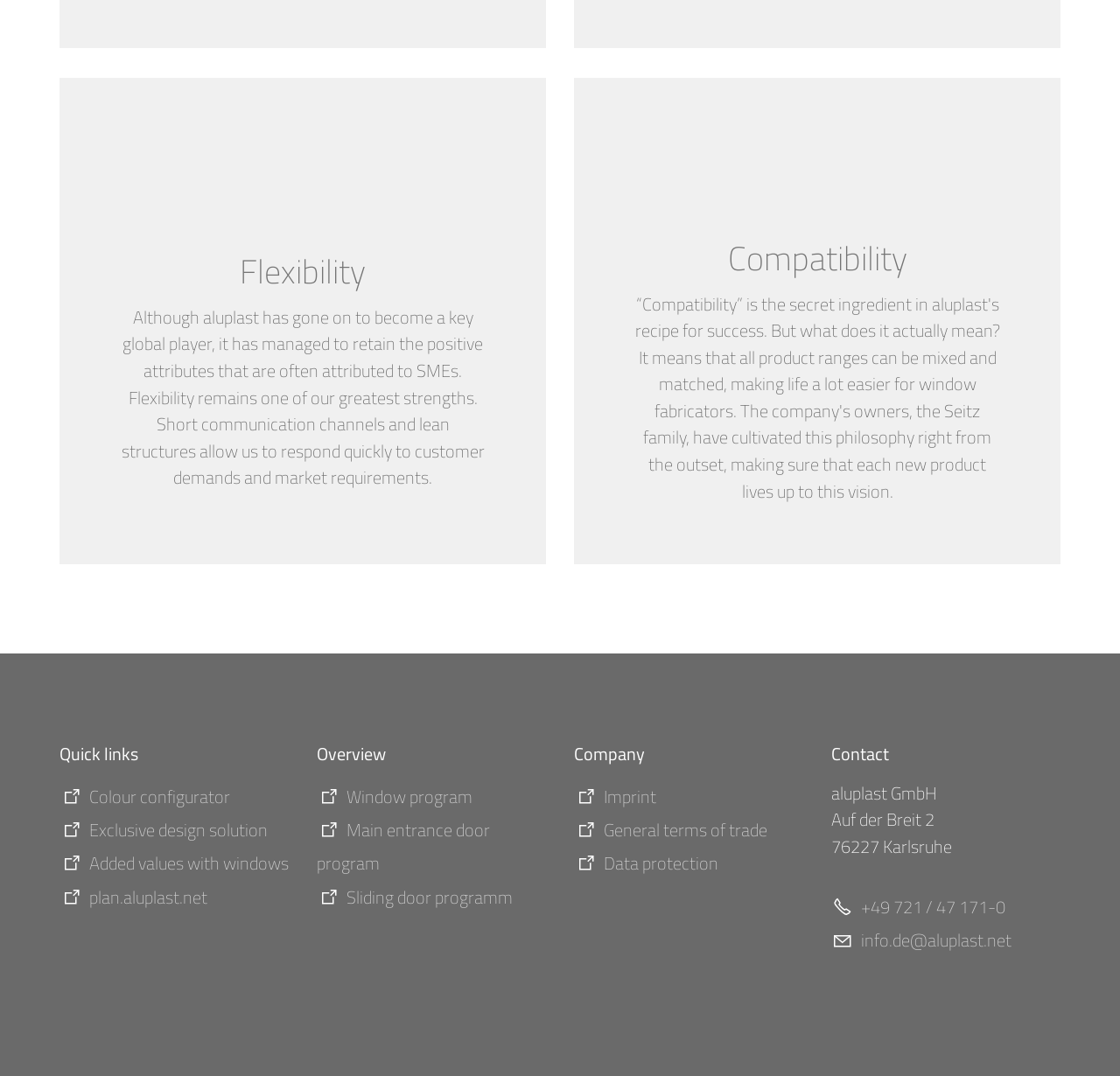Determine the bounding box coordinates of the clickable element necessary to fulfill the instruction: "Click on 'Colour configurator'". Provide the coordinates as four float numbers within the 0 to 1 range, i.e., [left, top, right, bottom].

[0.053, 0.727, 0.205, 0.753]